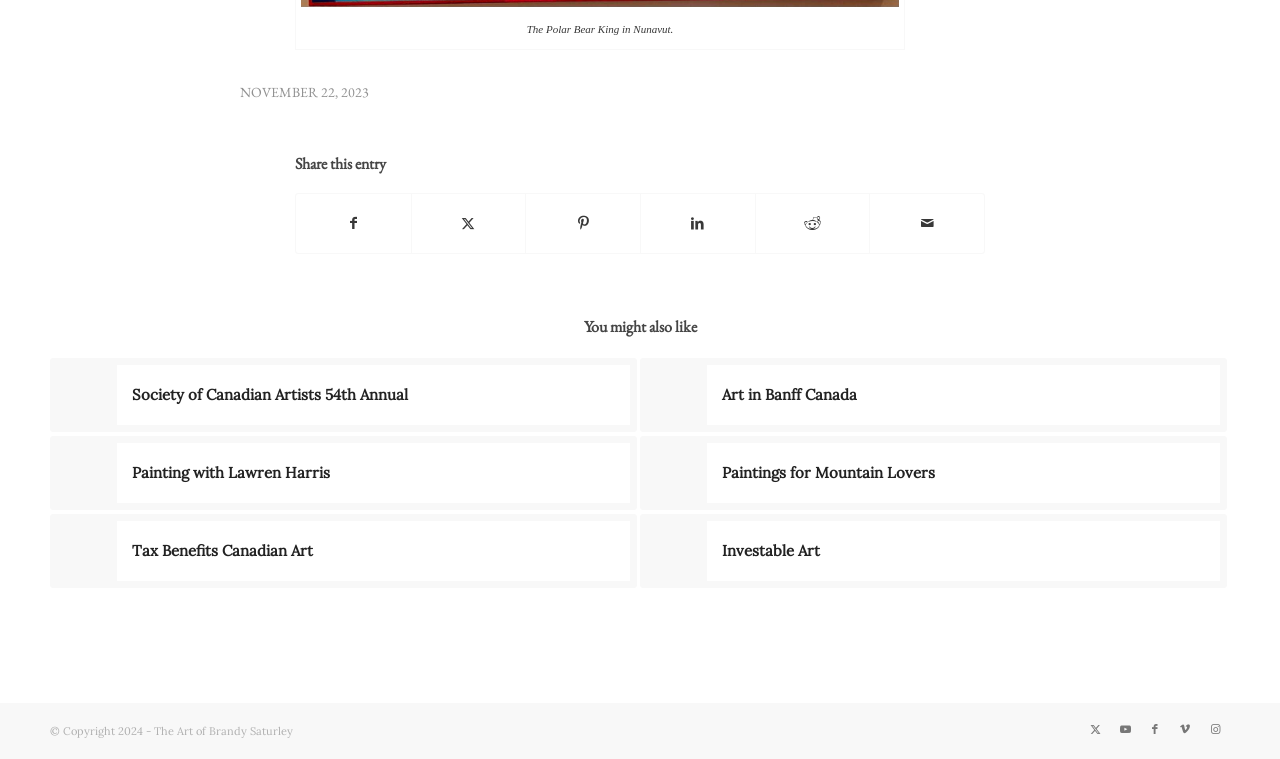Identify the bounding box coordinates for the UI element mentioned here: "About". Provide the coordinates as four float values between 0 and 1, i.e., [left, top, right, bottom].

None